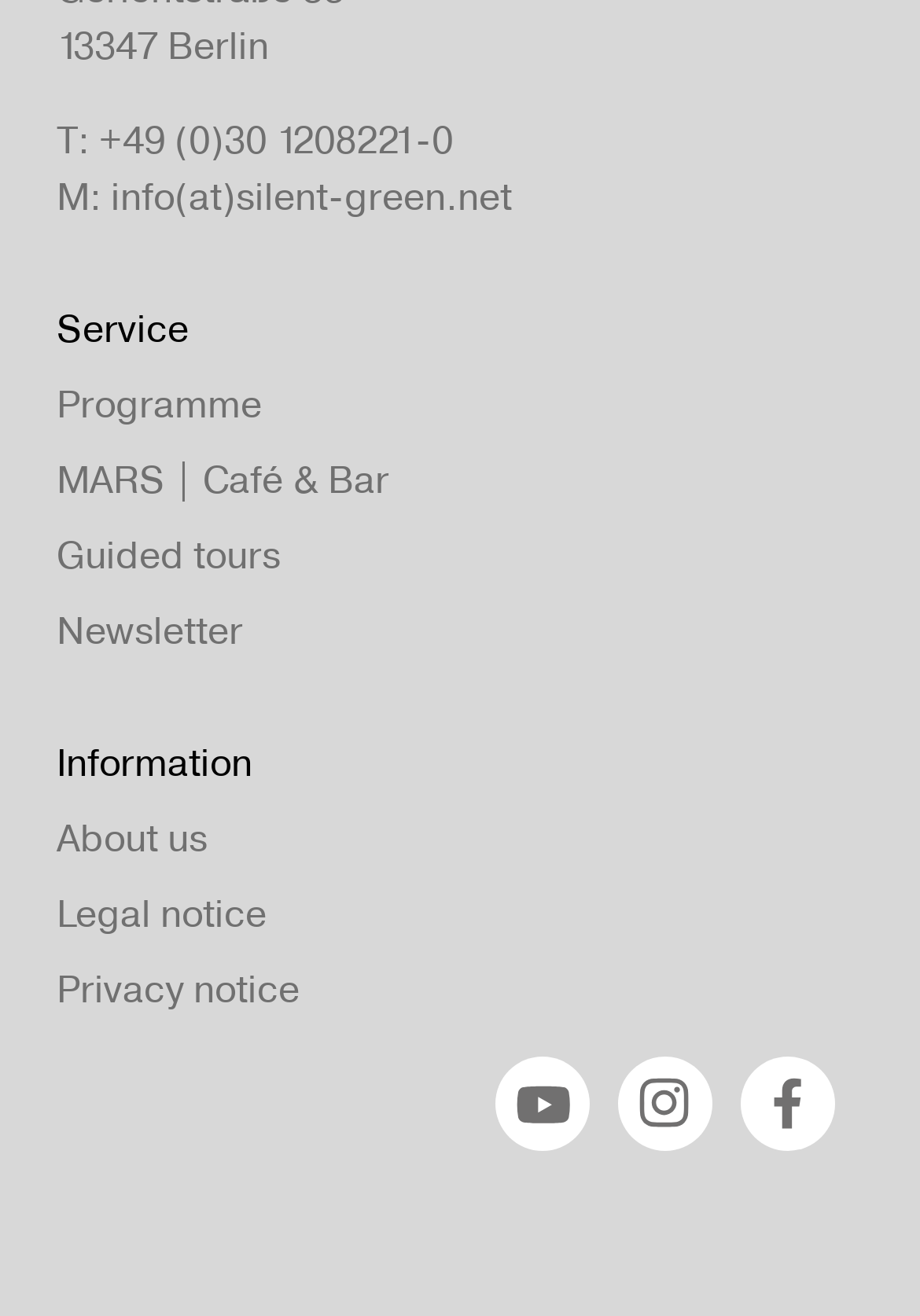Carefully examine the image and provide an in-depth answer to the question: What is the phone number of Silent Green?

I found the phone number of Silent Green by looking at the link element with the content 'T: +49 (0)30 1208221-0' which is located at the top of the webpage.